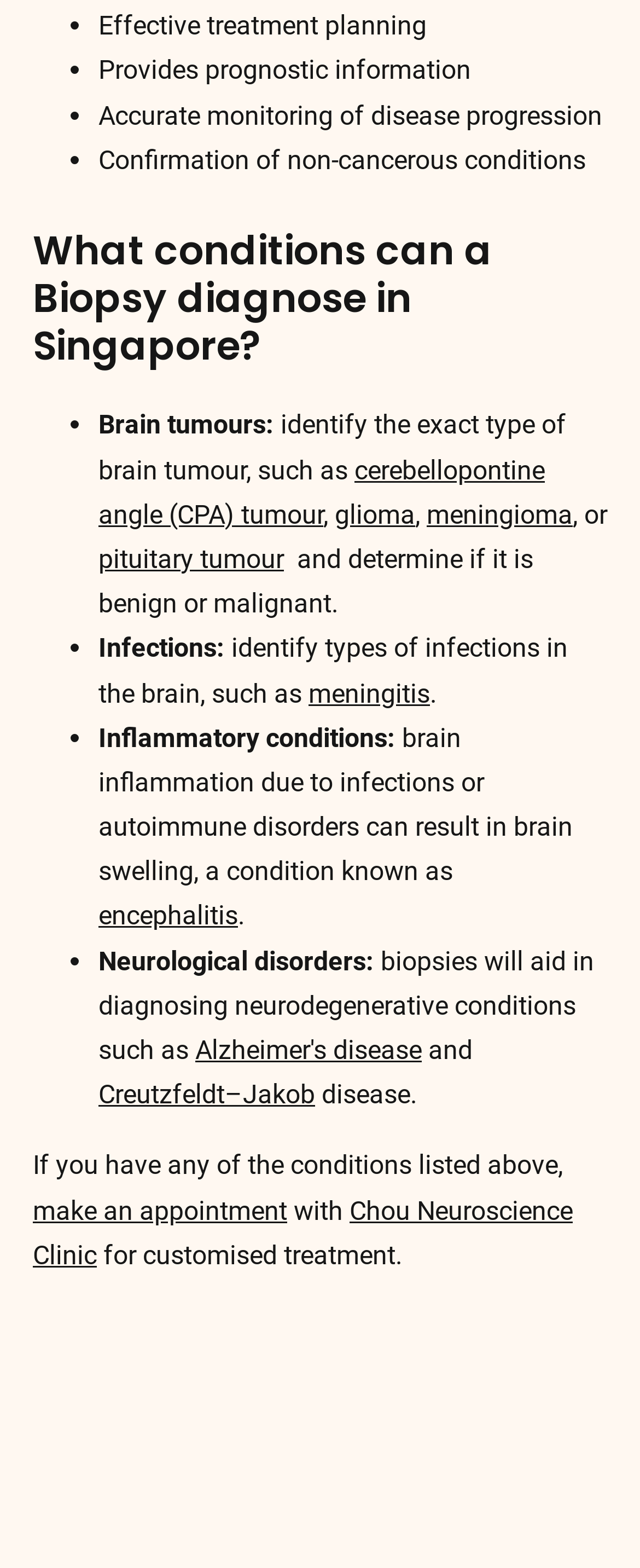Specify the bounding box coordinates of the area to click in order to follow the given instruction: "Click on 'make an appointment'."

[0.051, 0.762, 0.449, 0.782]